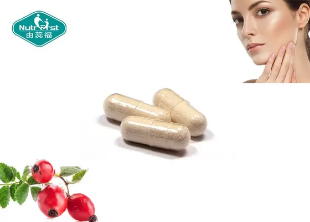Identify and describe all the elements present in the image.

This image showcases a product from Nutrifirst, featuring three capsules positioned in the center, hinting at its dietary supplement properties. The capsules are light beige, indicating potentially natural ingredients aimed at promoting health and beauty. To the left of the capsules is a cluster of red berries, possibly suggesting the inclusion of antioxidant-rich components in the formulation. On the right, a model gently touches her face, embodying the essence of beauty and skincare that the product likely supports. The Nutrifirst logo, prominently displayed at the top, reinforces brand identity and trust in quality health solutions. This visual effectively communicates the product's focus on wellness, vitality, and aesthetic enhancement.